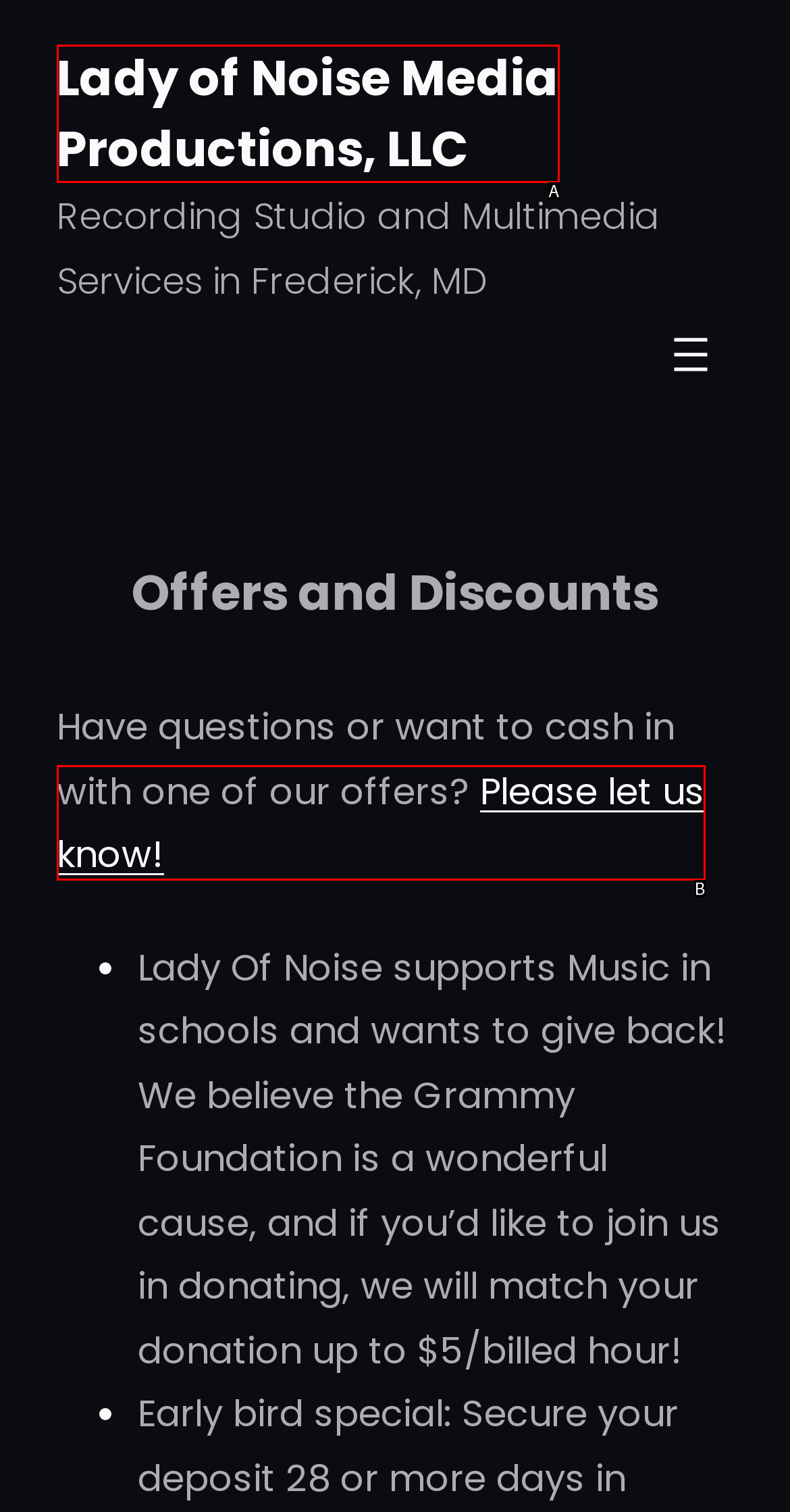Determine which option matches the description: Please let us know!. Answer using the letter of the option.

B